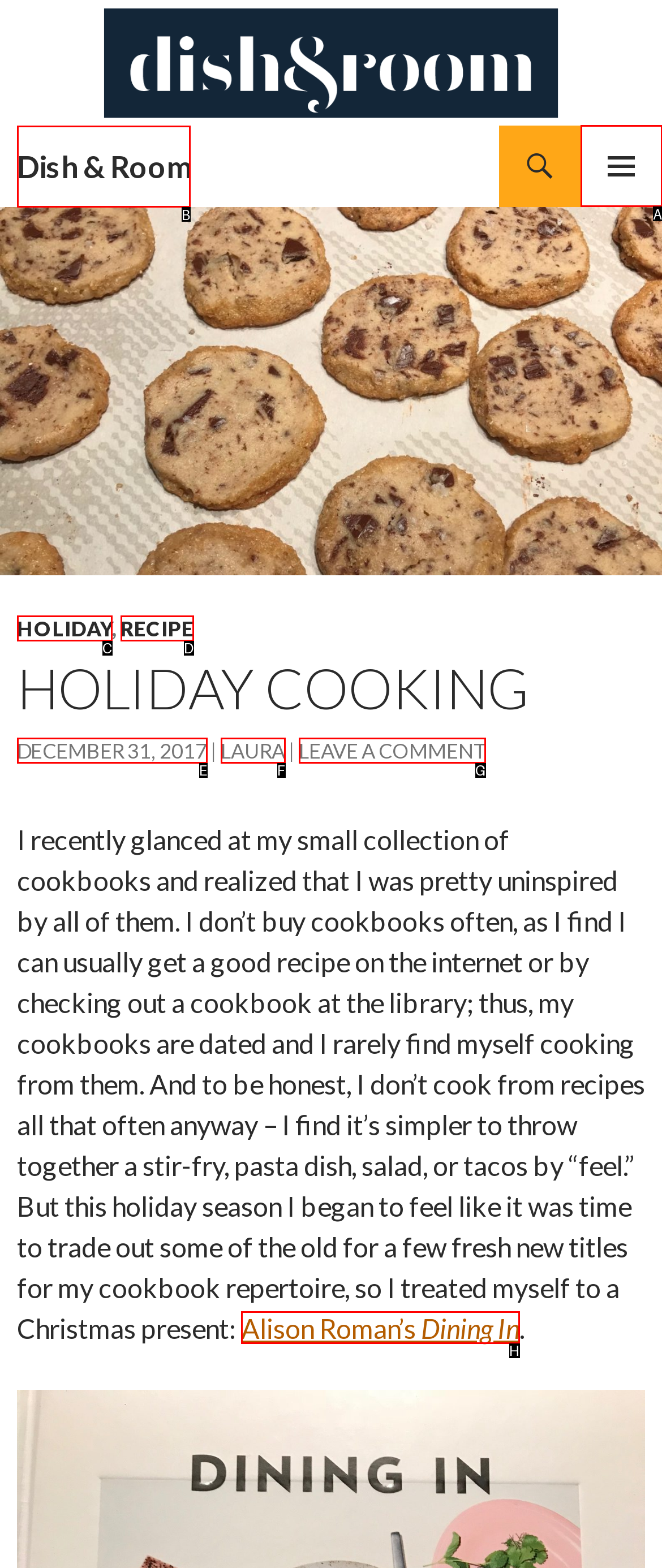Determine which UI element I need to click to achieve the following task: Open the primary menu Provide your answer as the letter of the selected option.

A